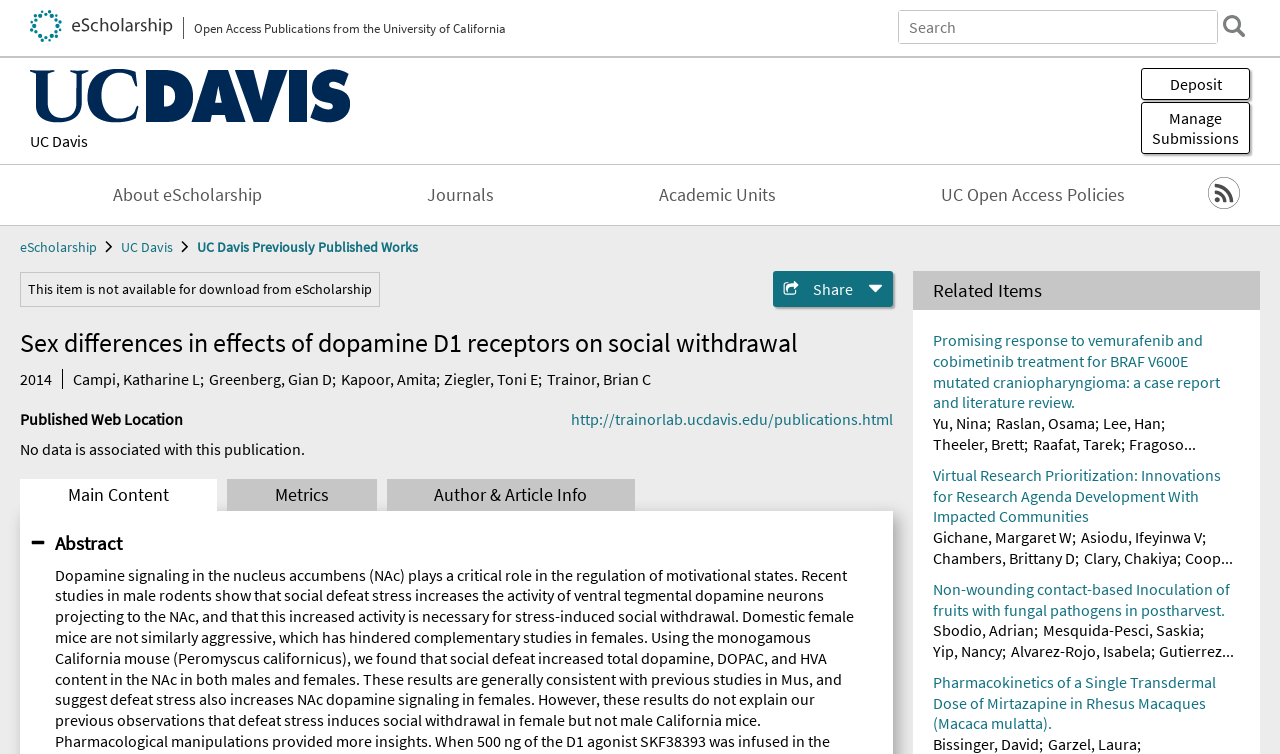What is the purpose of the 'Deposit' button?
Refer to the image and provide a concise answer in one word or phrase.

To deposit a publication